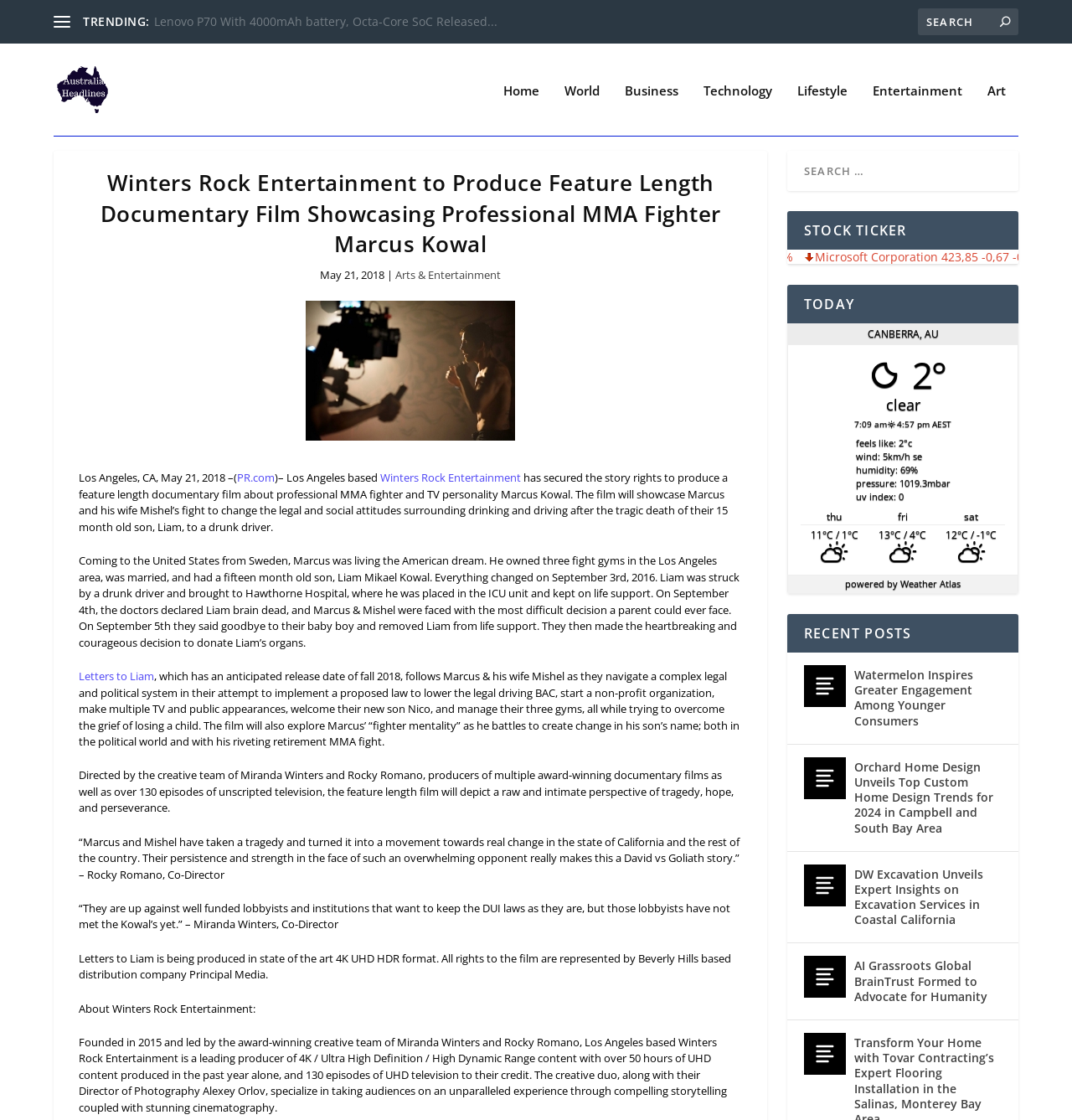Based on what you see in the screenshot, provide a thorough answer to this question: What is the name of the organization founded by Marcus and Mishel?

Although the webpage mentions that Marcus and Mishel are trying to implement a proposed law to lower the legal driving BAC and start a non-profit organization, the name of the organization is not specified.